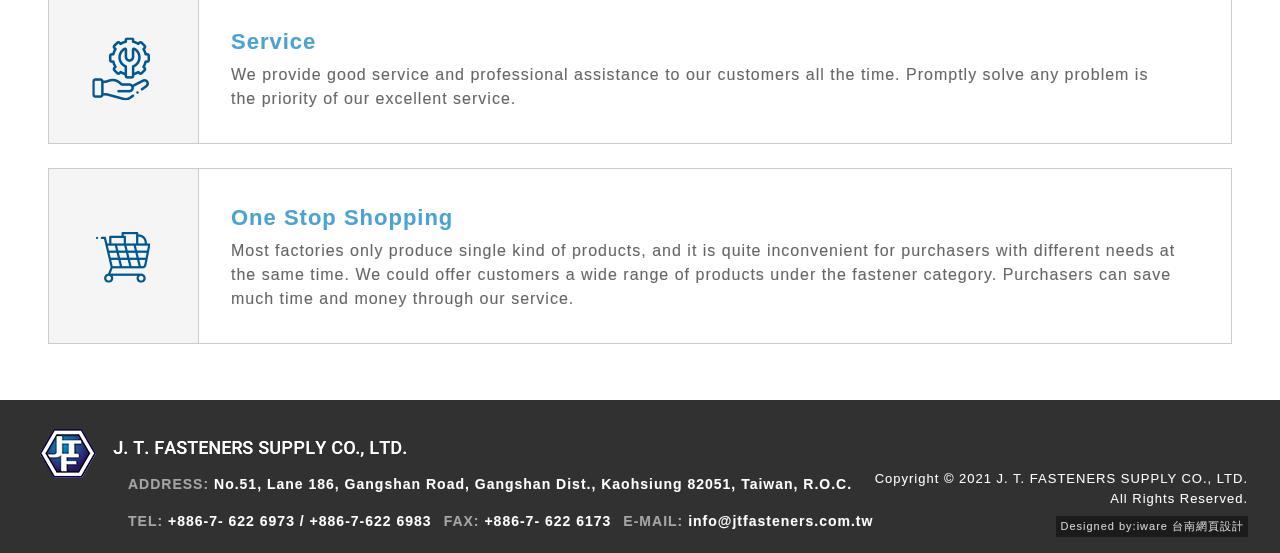Answer the following query concisely with a single word or phrase:
What is the main benefit of the company's service?

One Stop Shopping